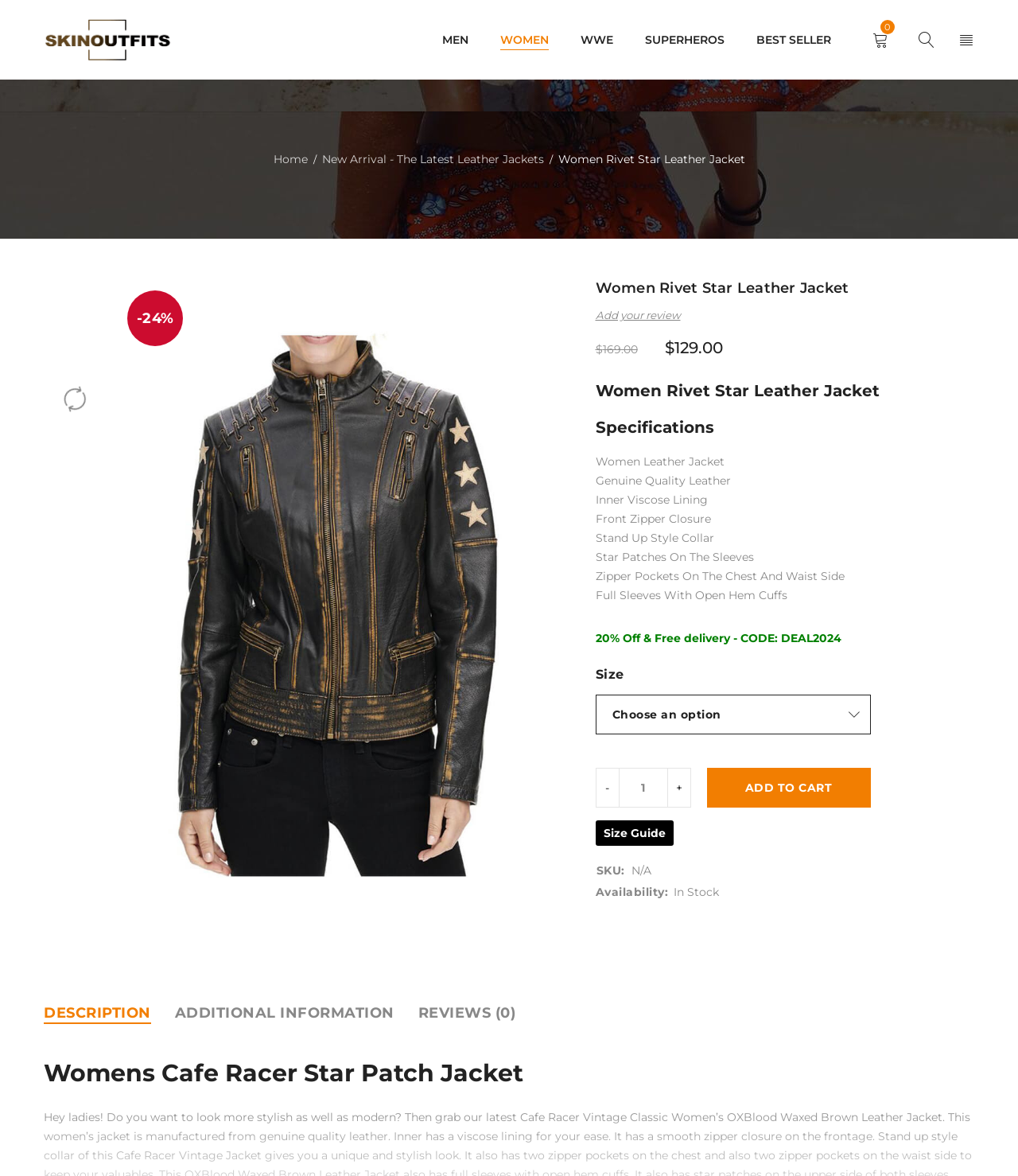Please find the bounding box coordinates for the clickable element needed to perform this instruction: "View the 'Size Guide'".

[0.585, 0.698, 0.661, 0.719]